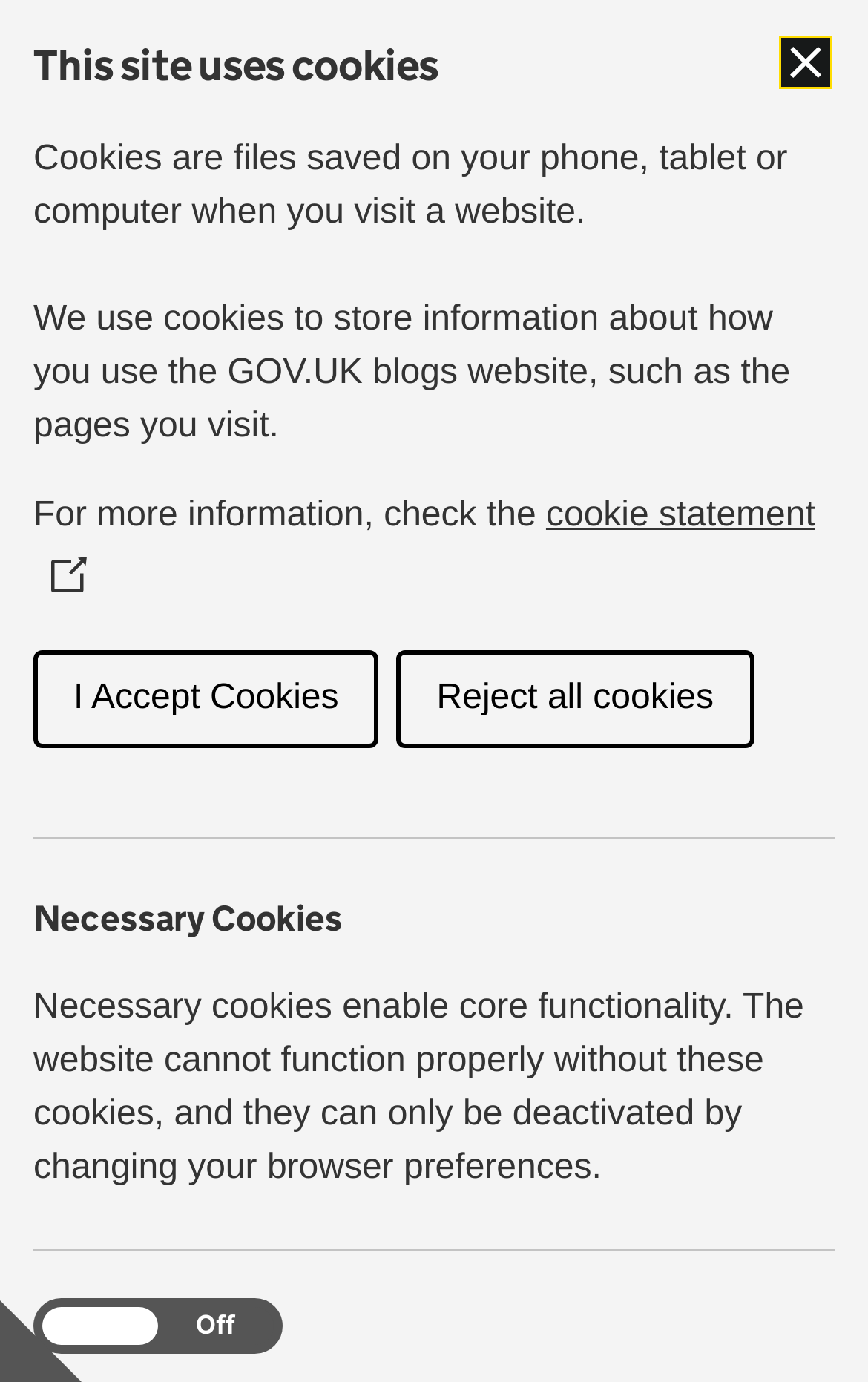Find the bounding box coordinates of the element I should click to carry out the following instruction: "Search for something".

[0.038, 0.429, 0.911, 0.493]